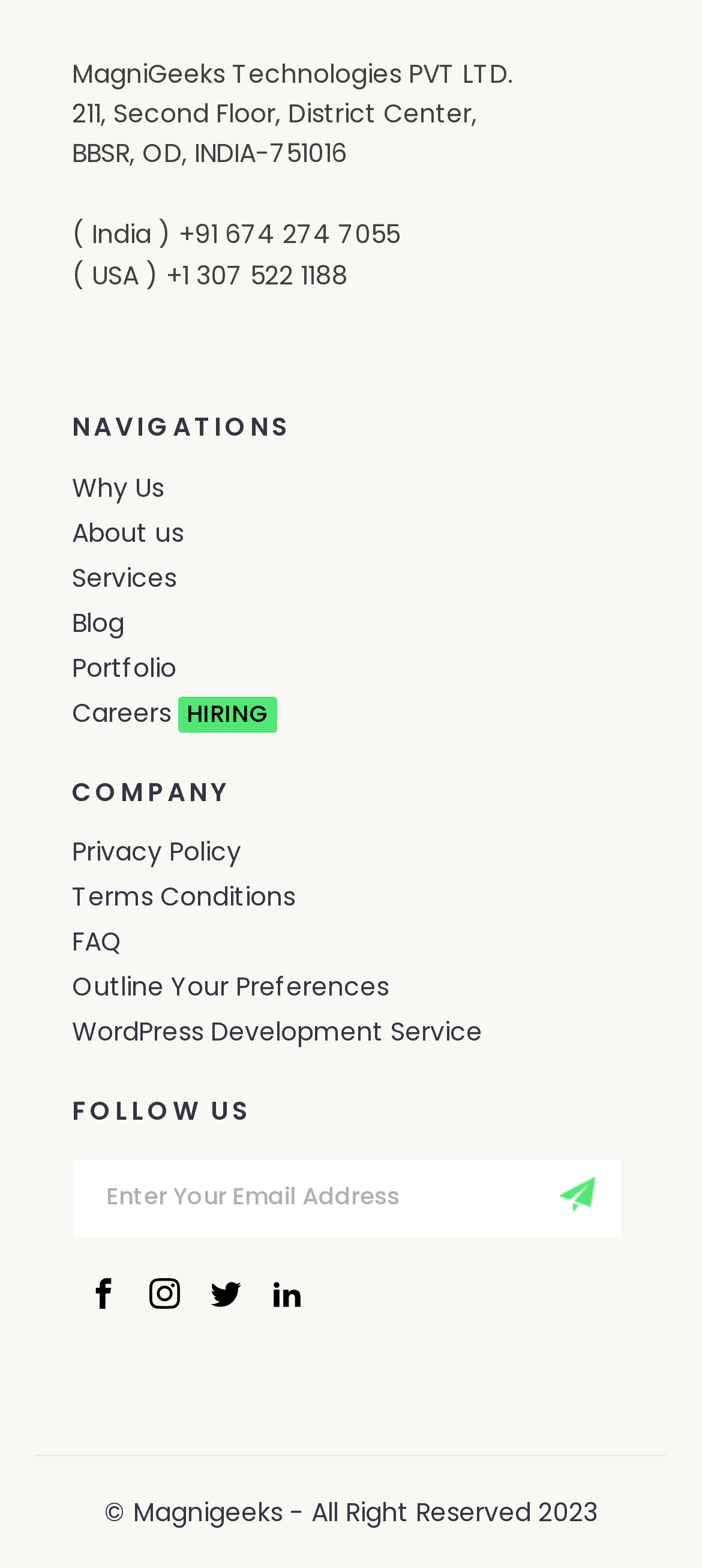How many social media links are there?
Look at the image and respond to the question as thoroughly as possible.

The social media links can be found under the 'FOLLOW US' heading. There are 4 links: 'Visit our Facebook', 'Visit our Instagram', 'Visit our Twitter', and 'Visit our LinkedIn'.